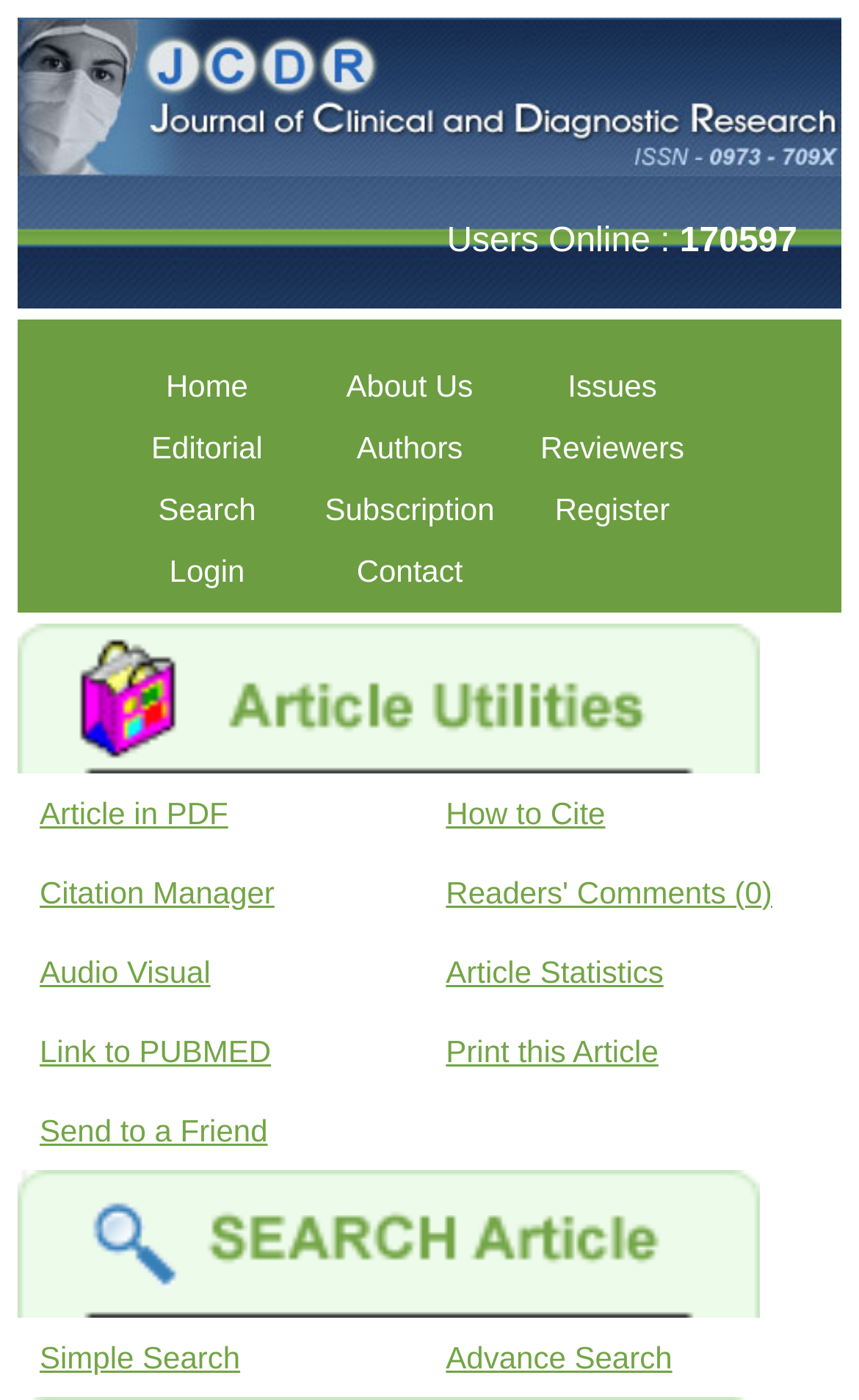What is the ISSN of the Journal of Clinical and Diagnostic Research?
Refer to the image and provide a one-word or short phrase answer.

0973-709X